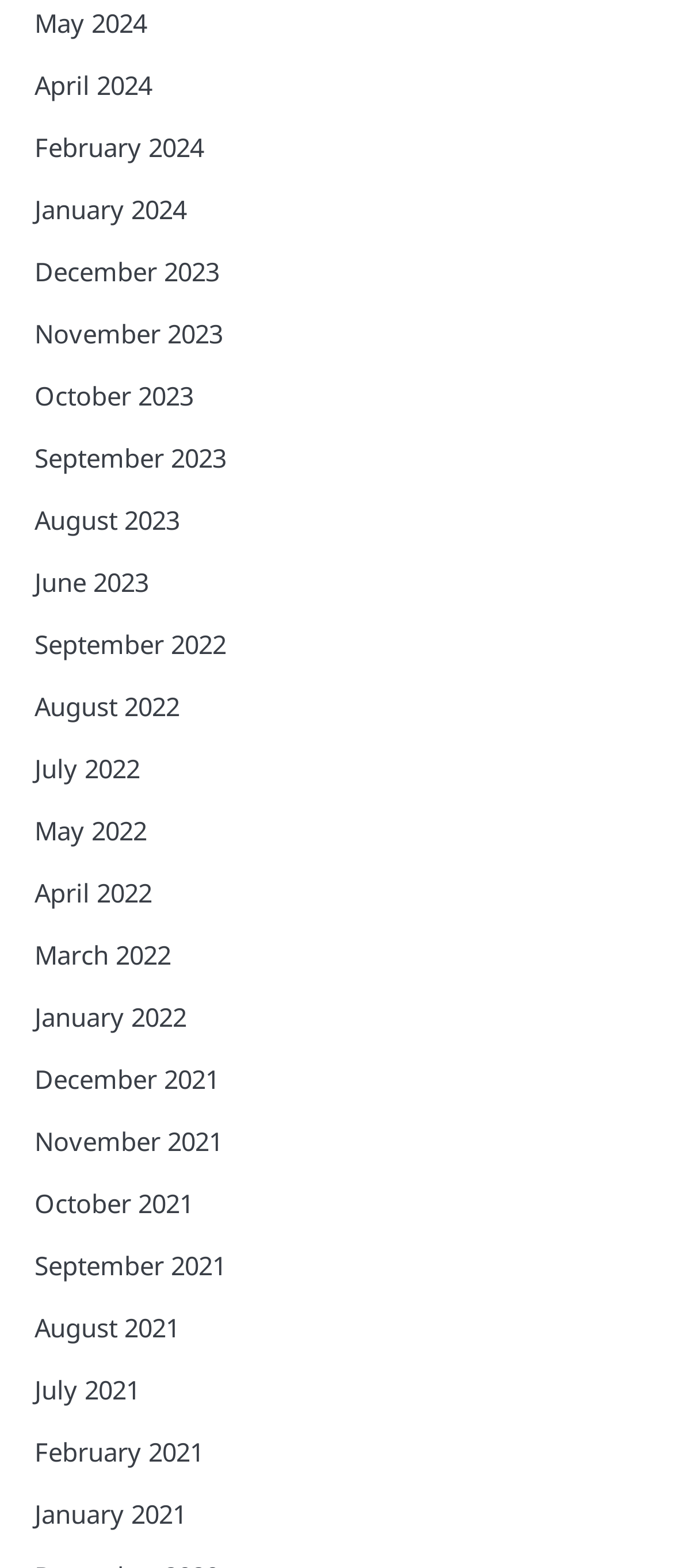What is the most recent month listed?
Look at the webpage screenshot and answer the question with a detailed explanation.

By examining the list of links, I found that the topmost link is 'May 2024', which suggests that it is the most recent month listed.